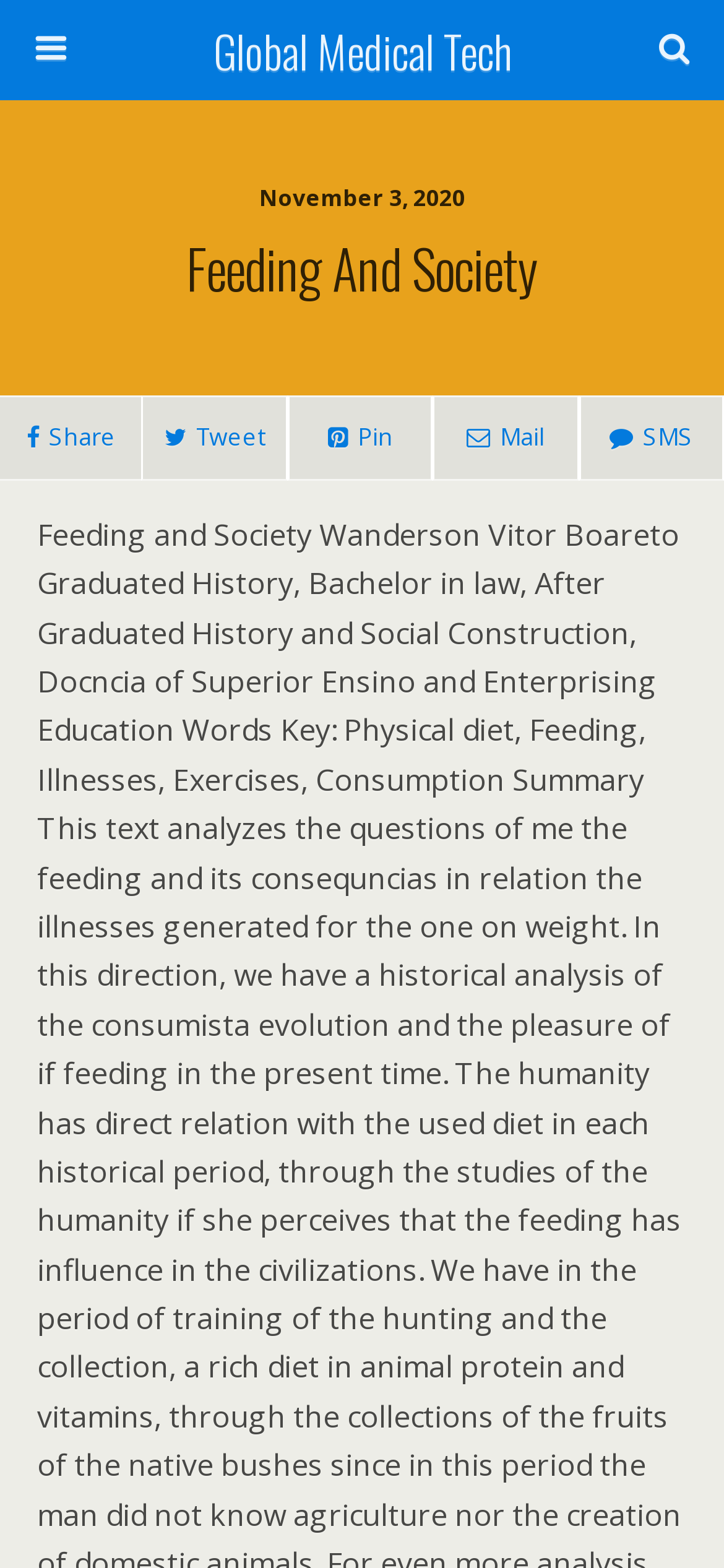What is the position of the search button?
Please provide a single word or phrase based on the screenshot.

Right side of the search box